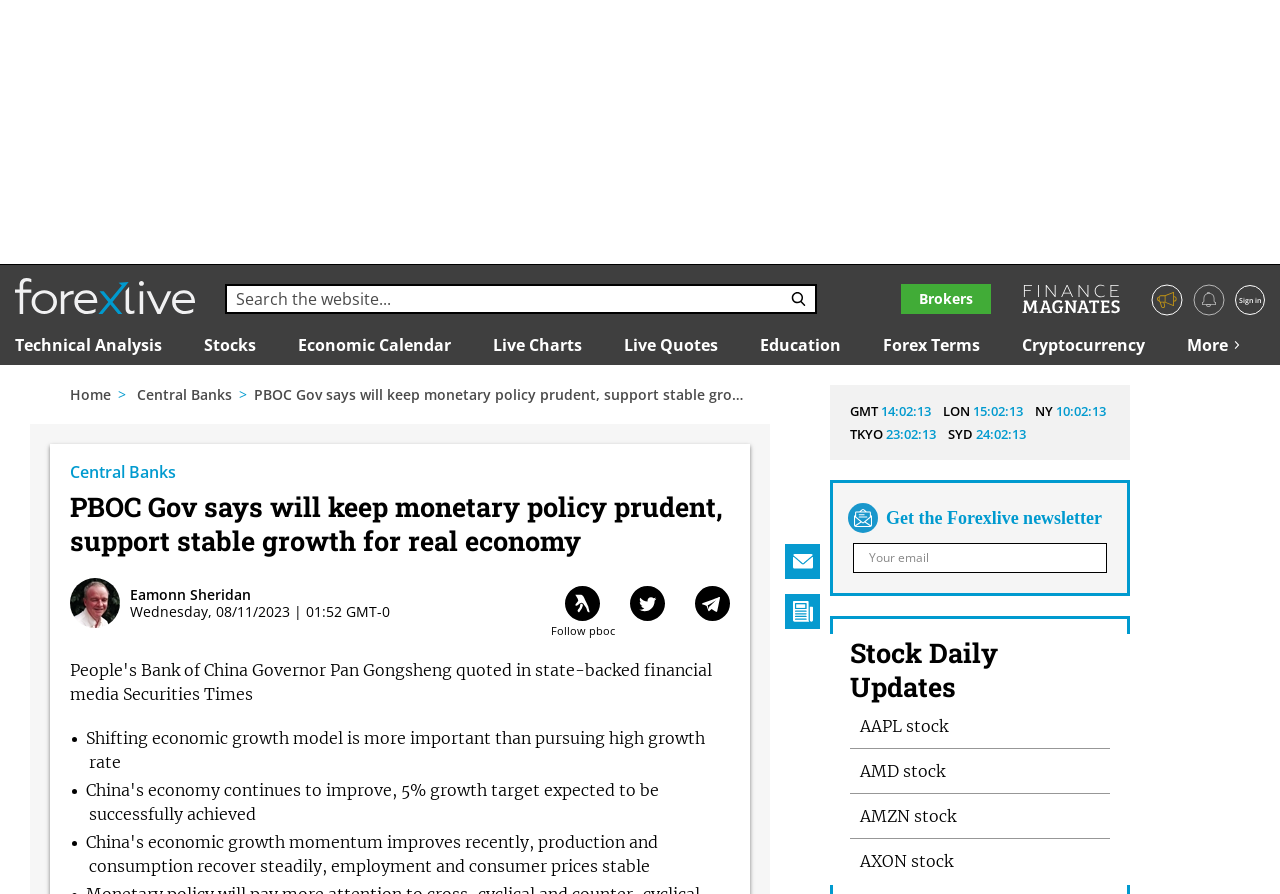Please identify the bounding box coordinates of the clickable area that will allow you to execute the instruction: "Get the Forexlive newsletter".

[0.692, 0.568, 0.861, 0.591]